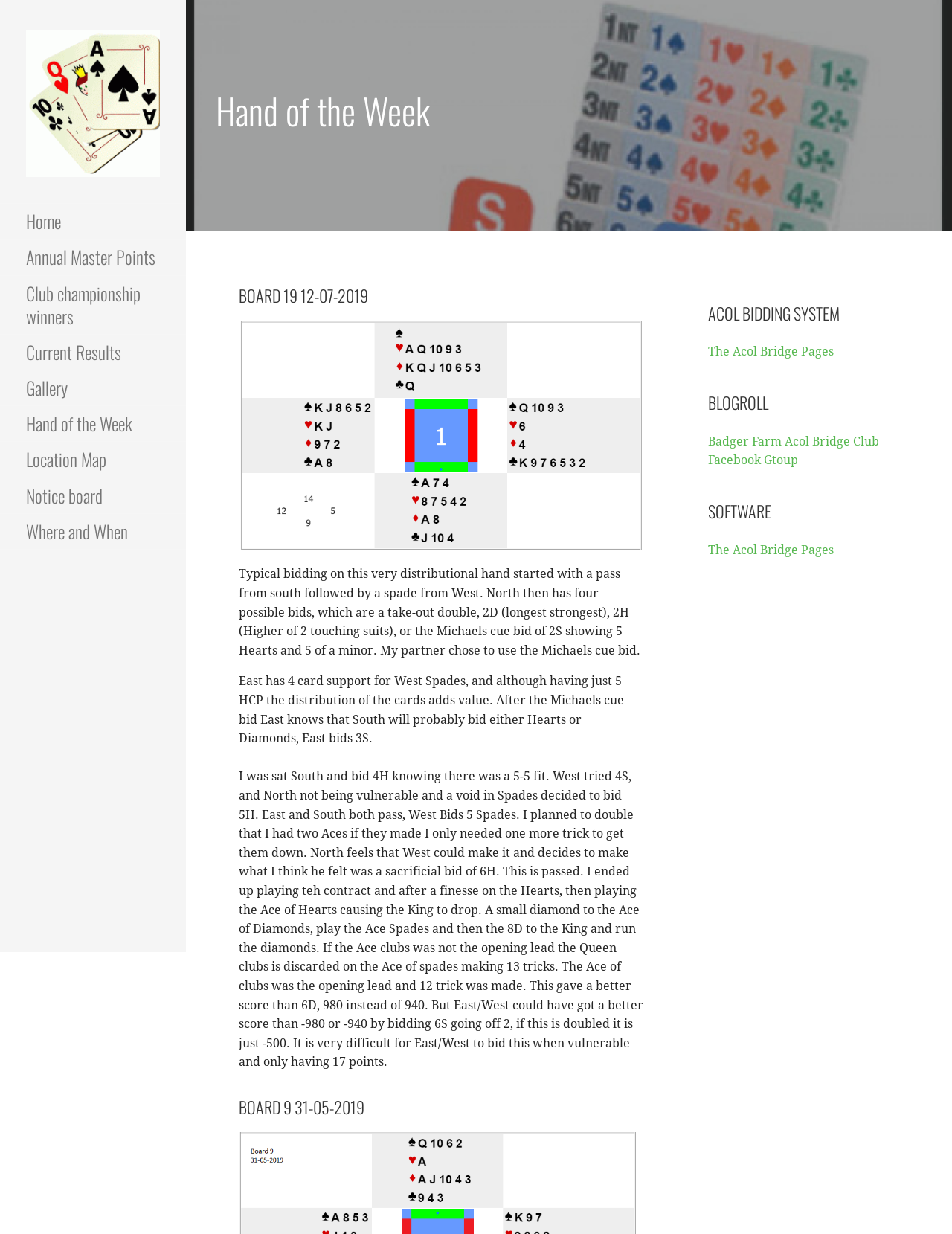Extract the bounding box coordinates for the UI element described by the text: "Club championship winners". The coordinates should be in the form of [left, top, right, bottom] with values between 0 and 1.

[0.0, 0.223, 0.195, 0.271]